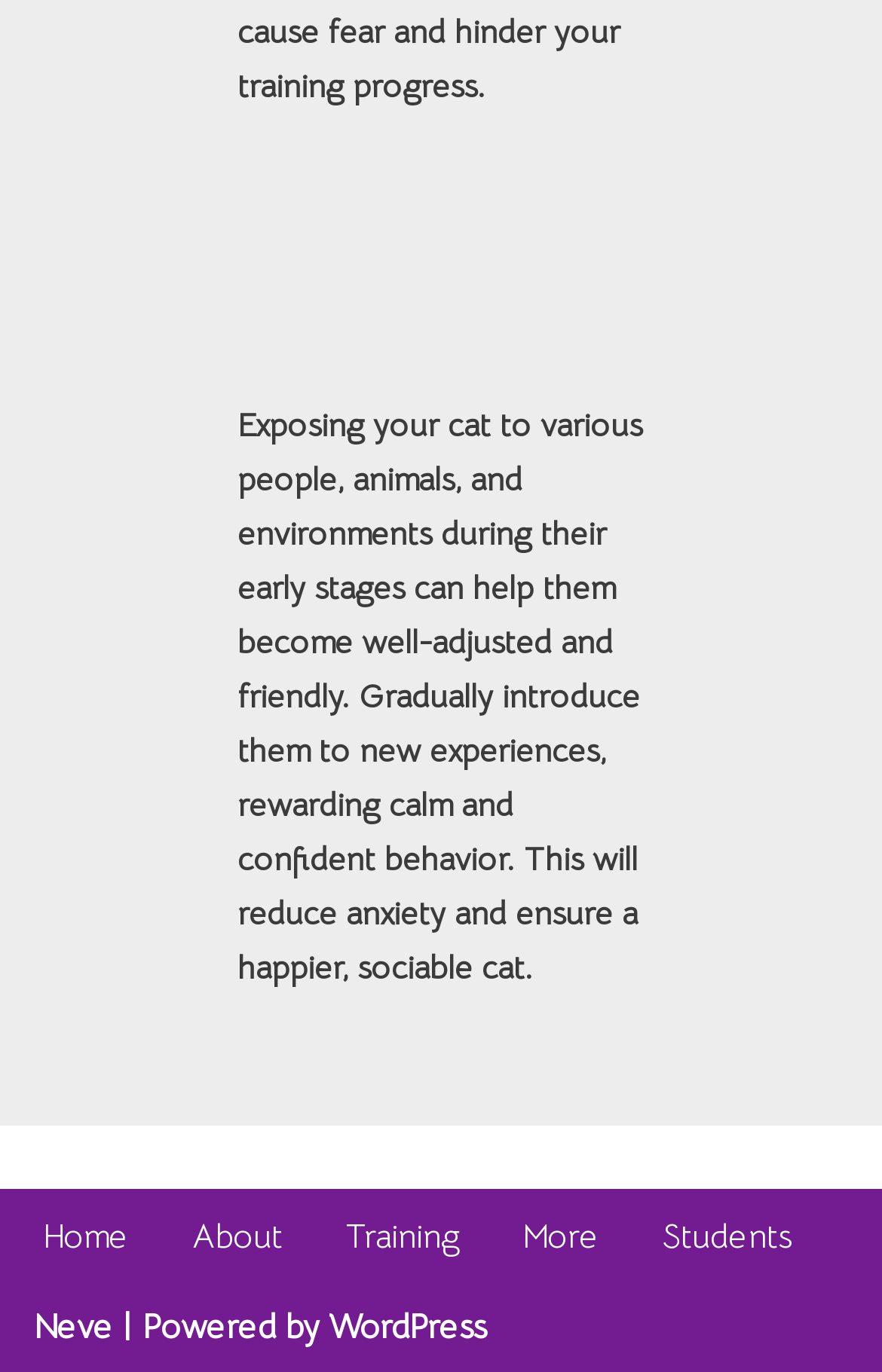Respond to the question below with a concise word or phrase:
What is the name of the platform powering the website?

WordPress